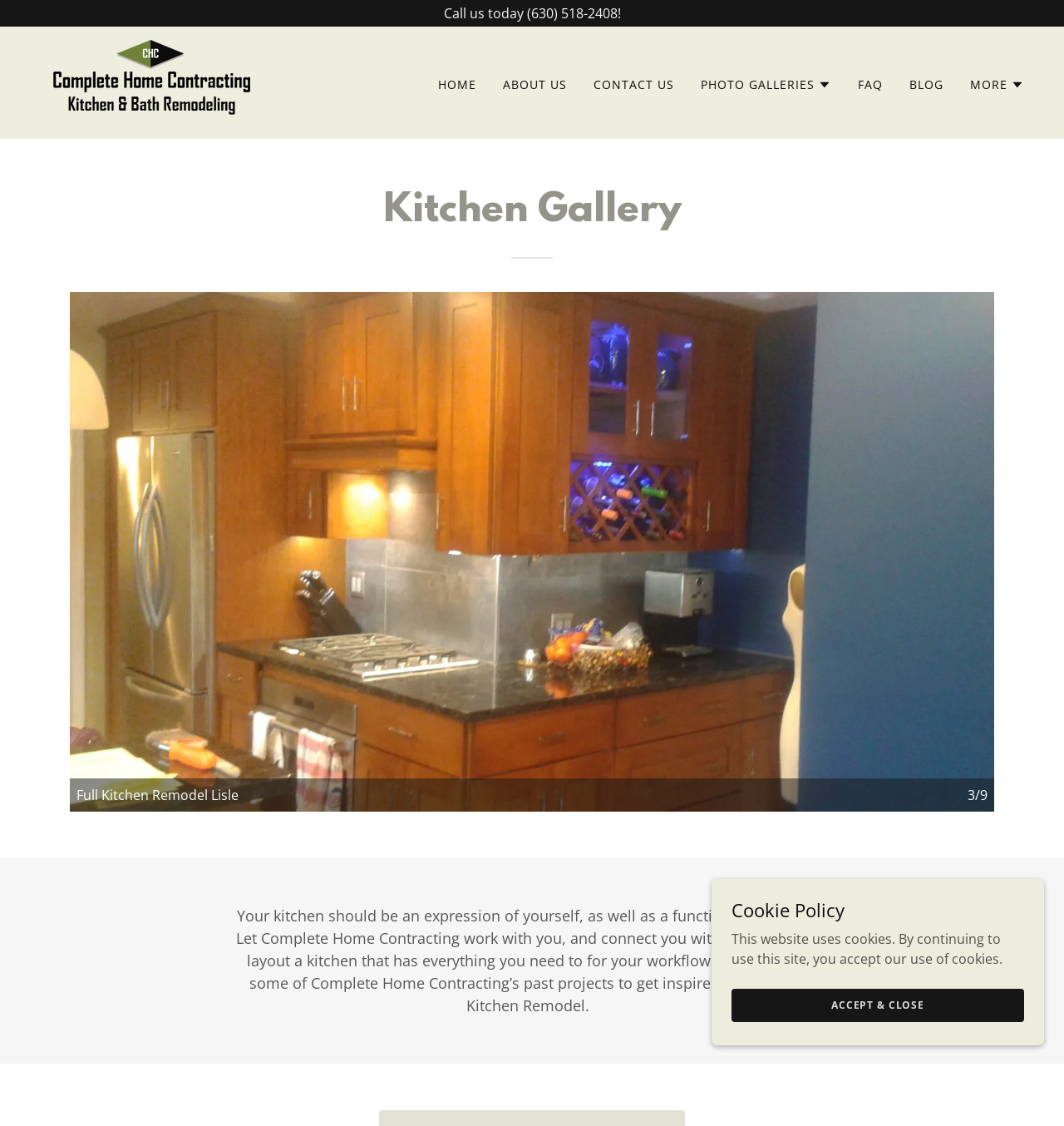Identify the bounding box coordinates for the UI element described as: "Accept & Close". The coordinates should be provided as four floats between 0 and 1: [left, top, right, bottom].

[0.688, 0.877, 0.962, 0.907]